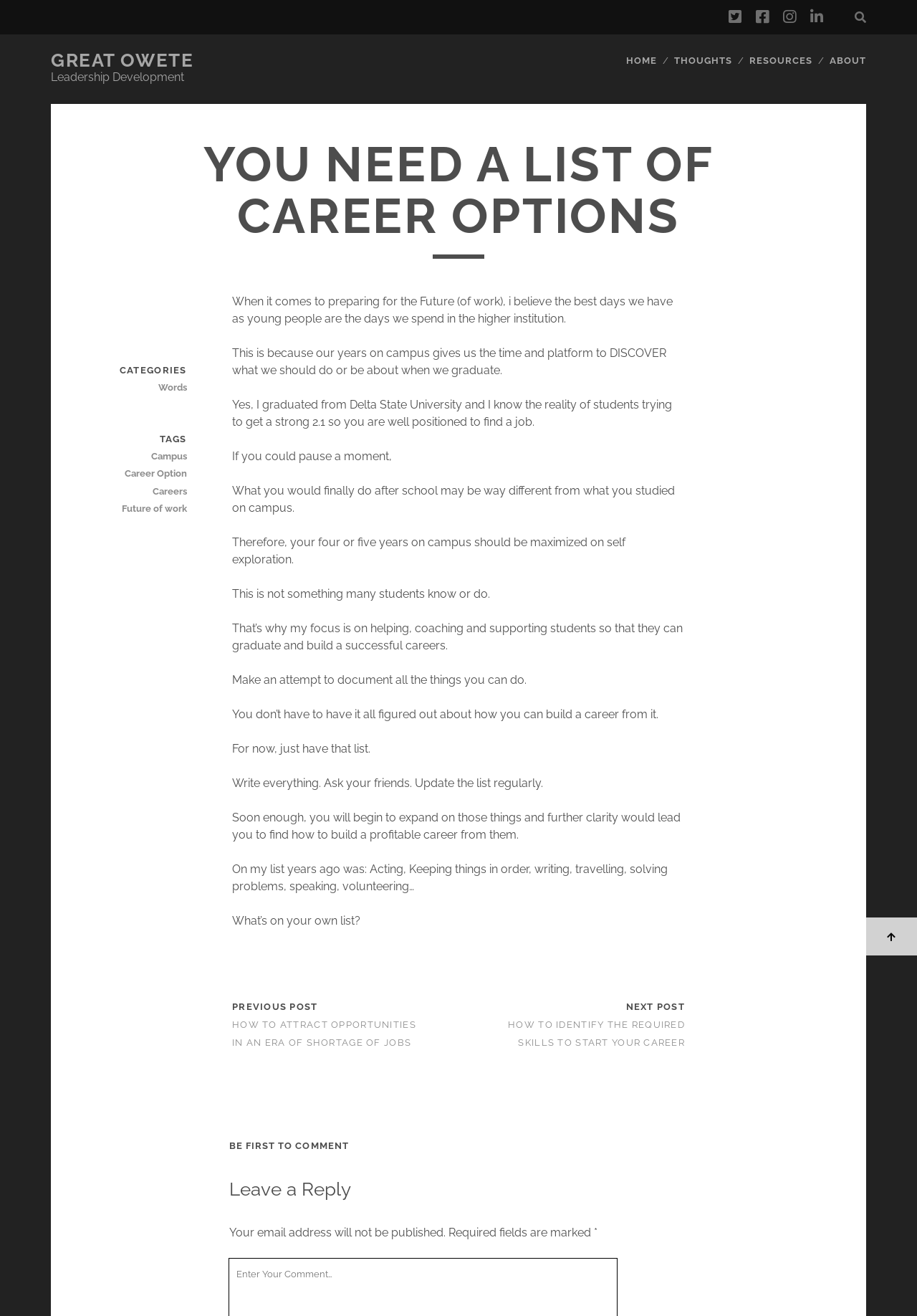Create a detailed narrative describing the layout and content of the webpage.

This webpage is about career development and features a blog post titled "You Need A List of Career Options". At the top, there are social media links to Twitter, Facebook, Instagram, and LinkedIn, as well as a button with a search icon. Below these, there is a navigation menu with links to "HOME", "THOUGHTS", "RESOURCES", and "ABOUT".

The main content of the page is an article that discusses the importance of self-exploration during university years to discover one's career path. The article is divided into several paragraphs, with a heading that reads "YOU NEED A LIST OF CAREER OPTIONS". The text encourages readers to document all the things they can do and to update their list regularly.

Below the article, there are links to previous and next posts, titled "HOW TO ATTRACT OPPORTUNITIES IN AN ERA OF SHORTAGE OF JOBS" and "HOW TO IDENTIFY THE REQUIRED SKILLS TO START YOUR CAREER", respectively. There are also categories and tags listed, including "Words", "Campus", "Career Option", "Careers", and "Future of work".

At the bottom of the page, there is a comment section with a heading "BE FIRST TO COMMENT" and a form to leave a reply. The form includes fields for name, email, and comment, with a note that email addresses will not be published. There is also a button with a paper plane icon at the bottom right corner of the page.